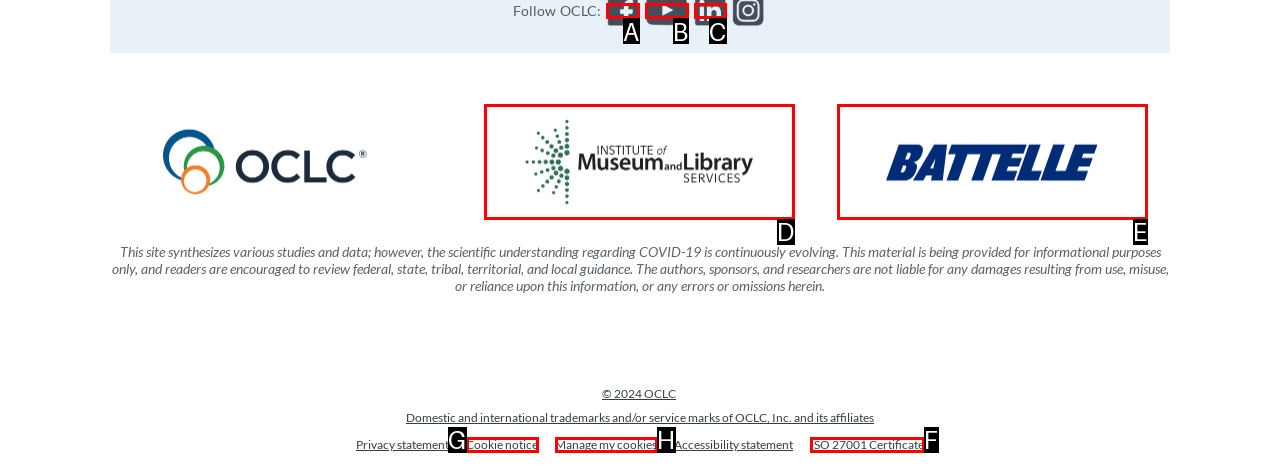Which option should be clicked to execute the task: View the ISO 27001 Certificate?
Reply with the letter of the chosen option.

F